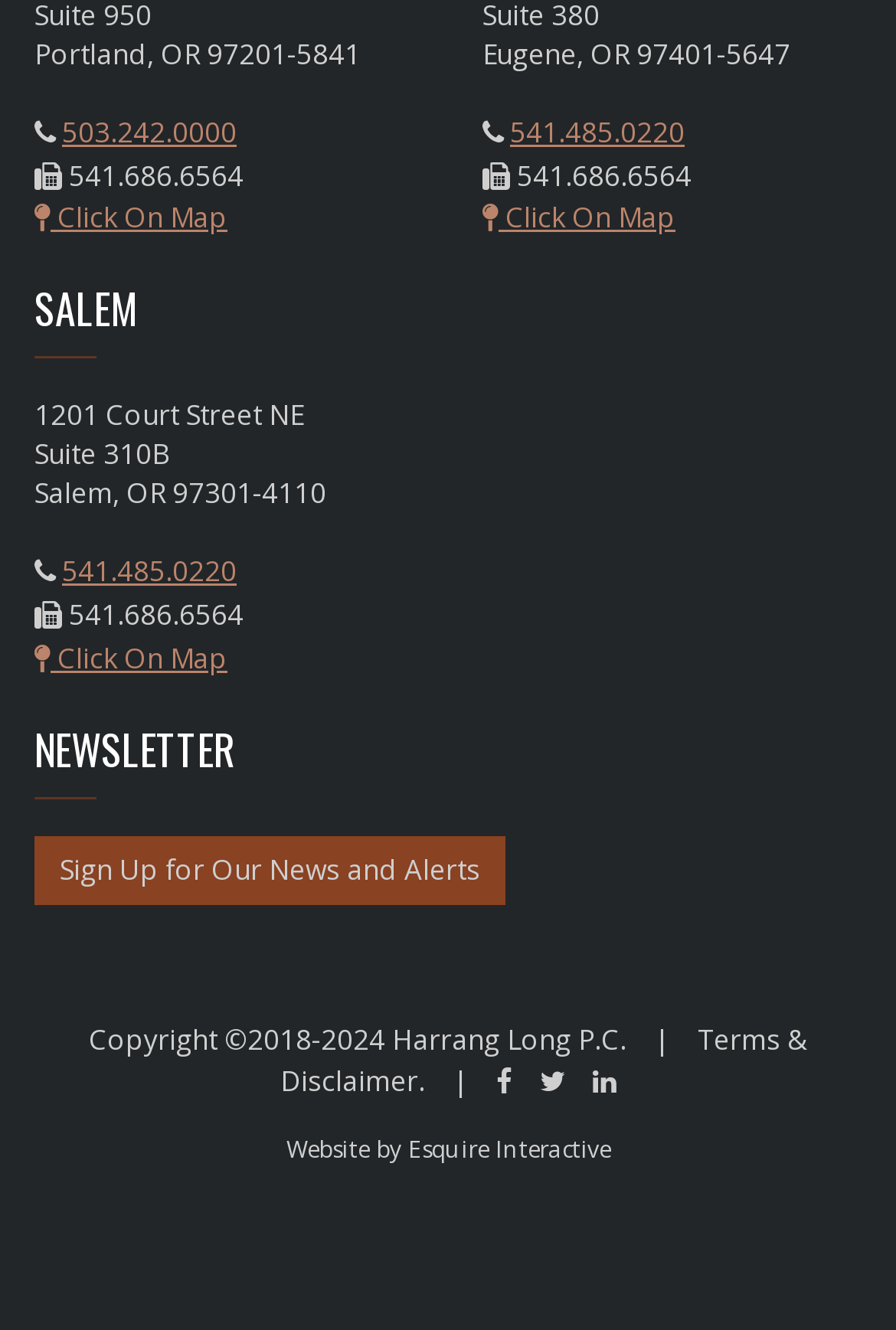What is the phone number for the Salem office?
Please describe in detail the information shown in the image to answer the question.

I found the phone number for the Salem office by looking at the contact information listed under the 'SALEM' heading, which is 541.485.0220.